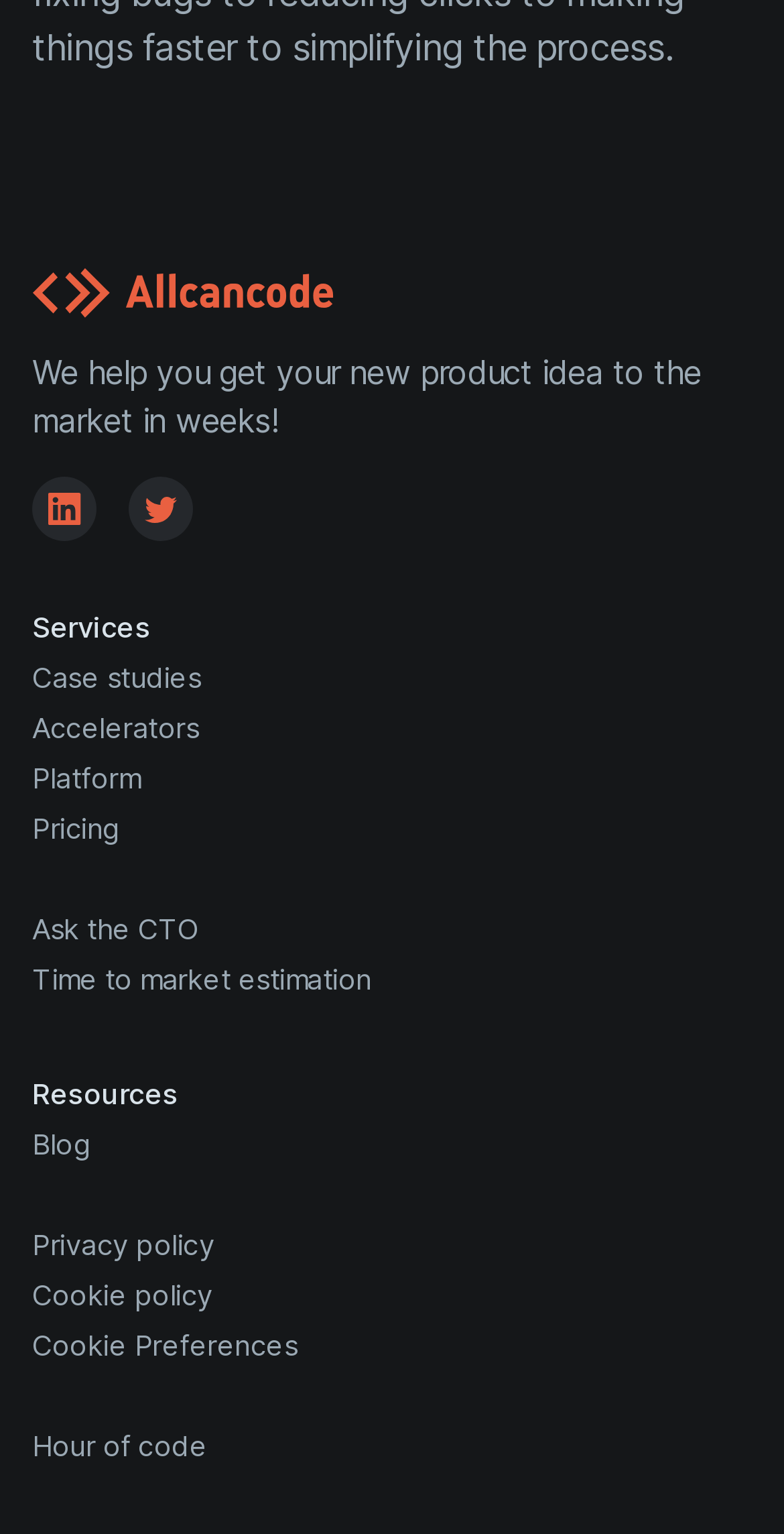What is the company name? Observe the screenshot and provide a one-word or short phrase answer.

Allcancode